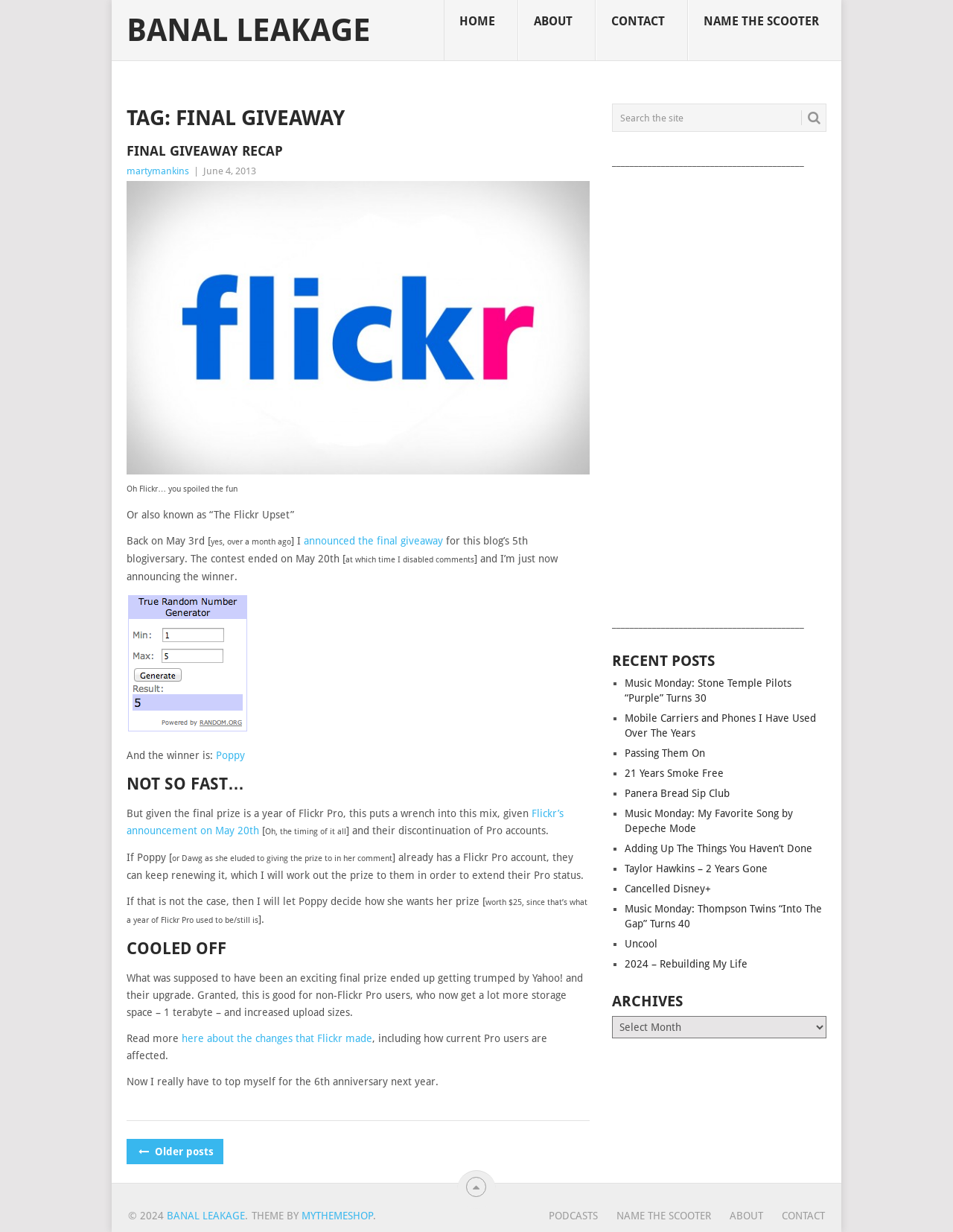Please identify the bounding box coordinates of the element on the webpage that should be clicked to follow this instruction: "View older posts". The bounding box coordinates should be given as four float numbers between 0 and 1, formatted as [left, top, right, bottom].

[0.133, 0.924, 0.234, 0.945]